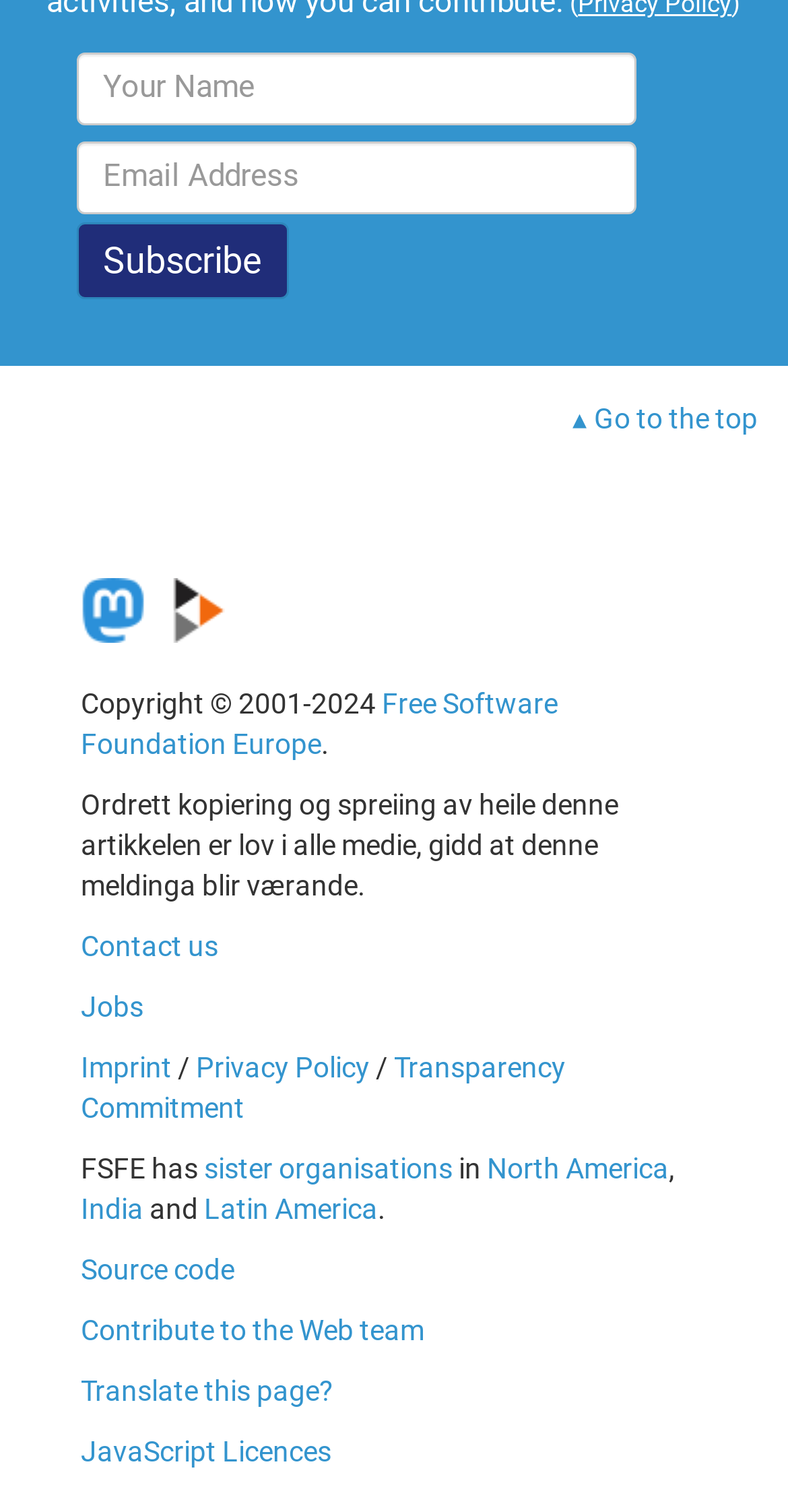Please determine the bounding box of the UI element that matches this description: aria-label="Blogger". The coordinates should be given as (top-left x, top-left y, bottom-right x, bottom-right y), with all values between 0 and 1.

None